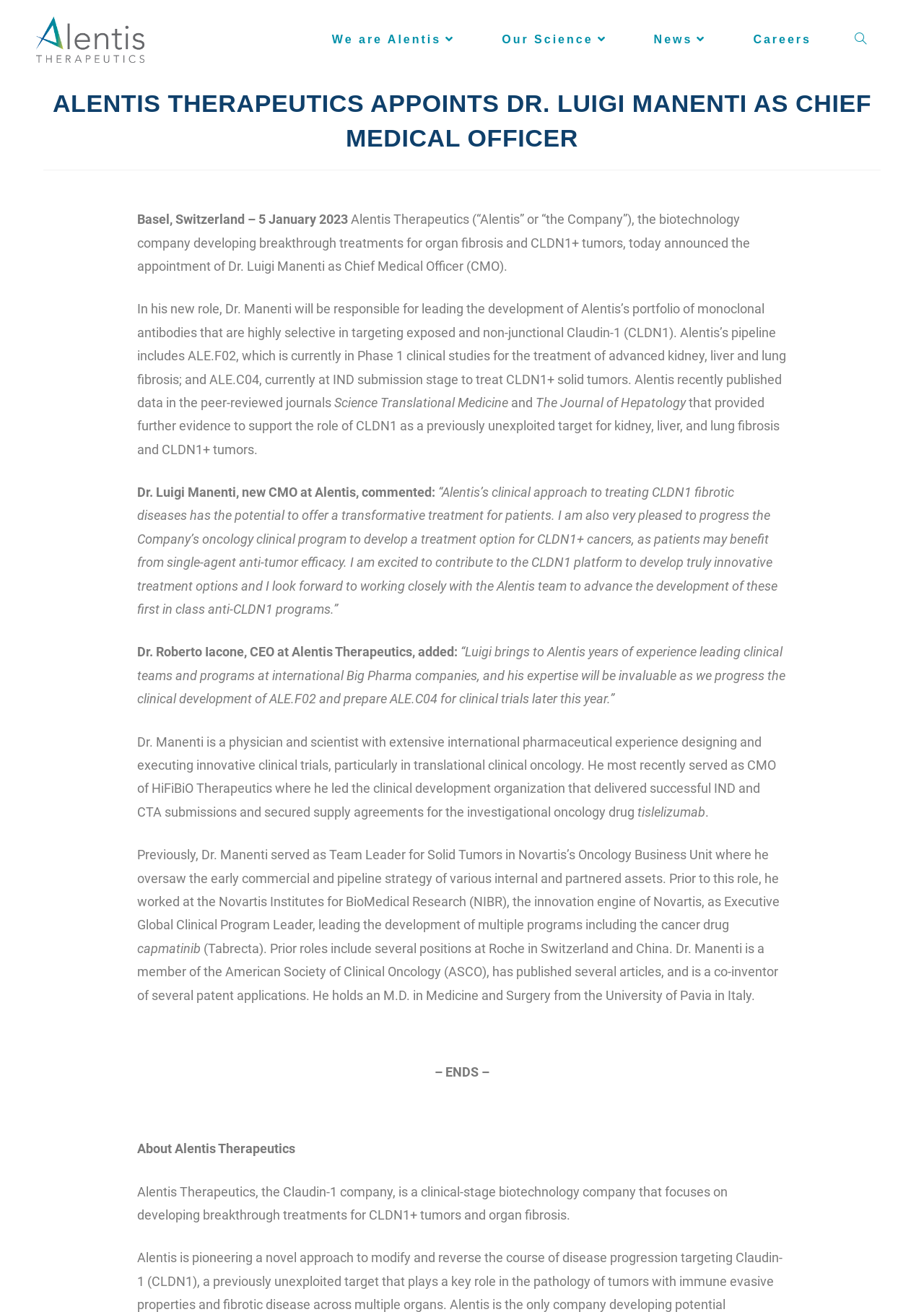Determine the bounding box coordinates (top-left x, top-left y, bottom-right x, bottom-right y) of the UI element described in the following text: We are Alentis

[0.336, 0.019, 0.52, 0.041]